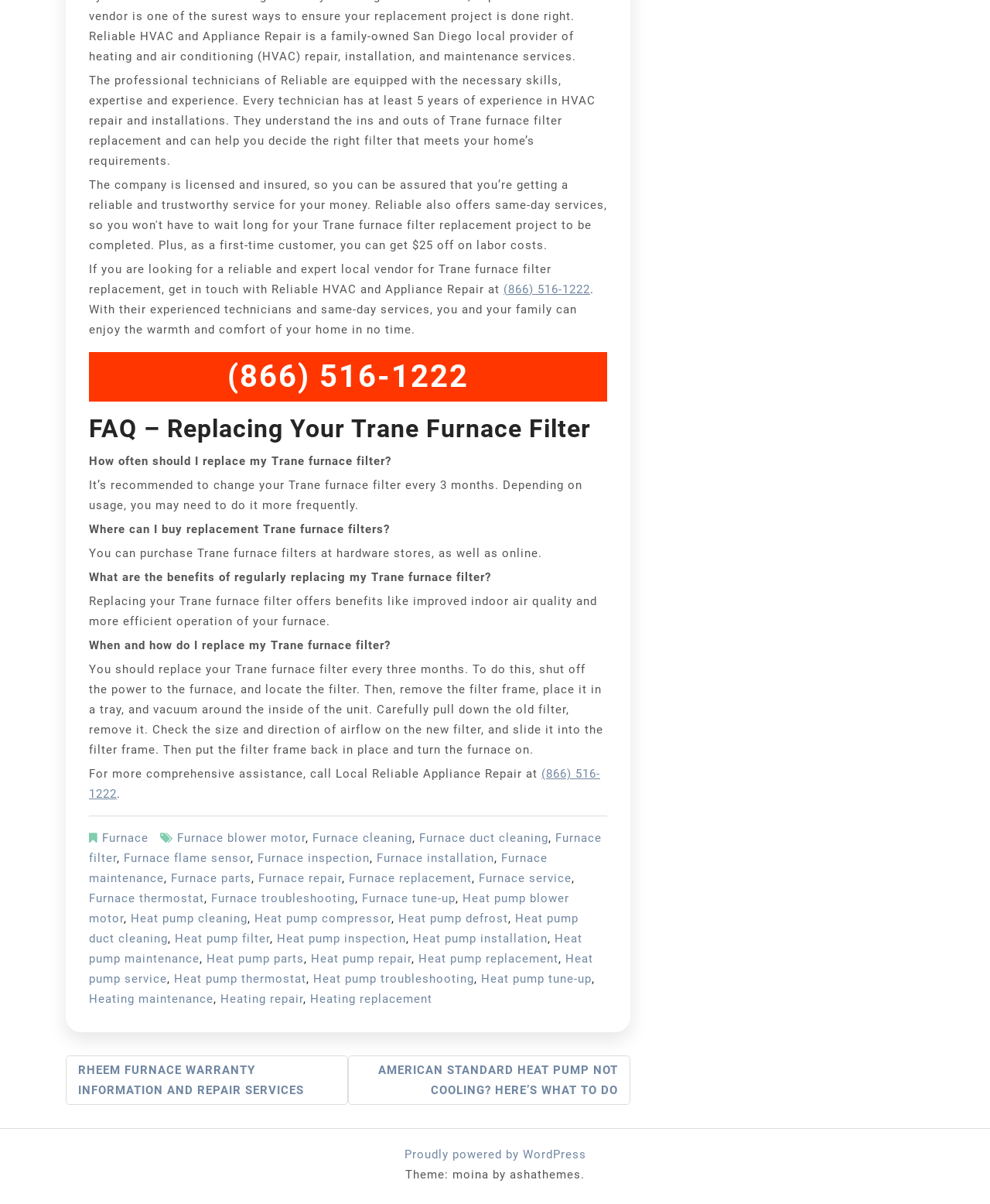Please reply to the following question with a single word or a short phrase:
What are the benefits of regularly replacing my Trane furnace filter?

Improved indoor air quality and more efficient operation of furnace